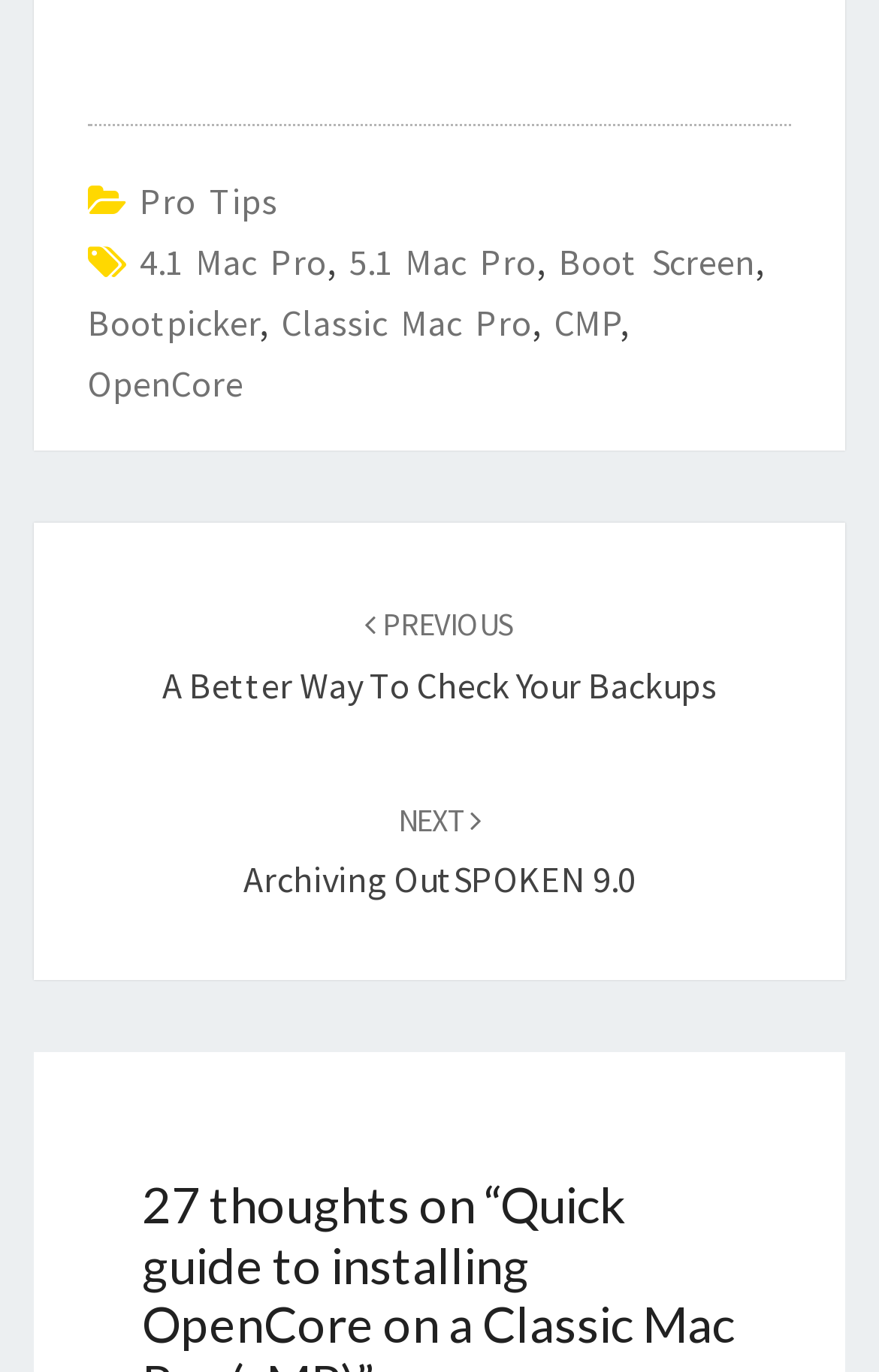Identify the bounding box coordinates of the clickable section necessary to follow the following instruction: "go to 5.1 Mac Pro". The coordinates should be presented as four float numbers from 0 to 1, i.e., [left, top, right, bottom].

[0.397, 0.174, 0.61, 0.206]